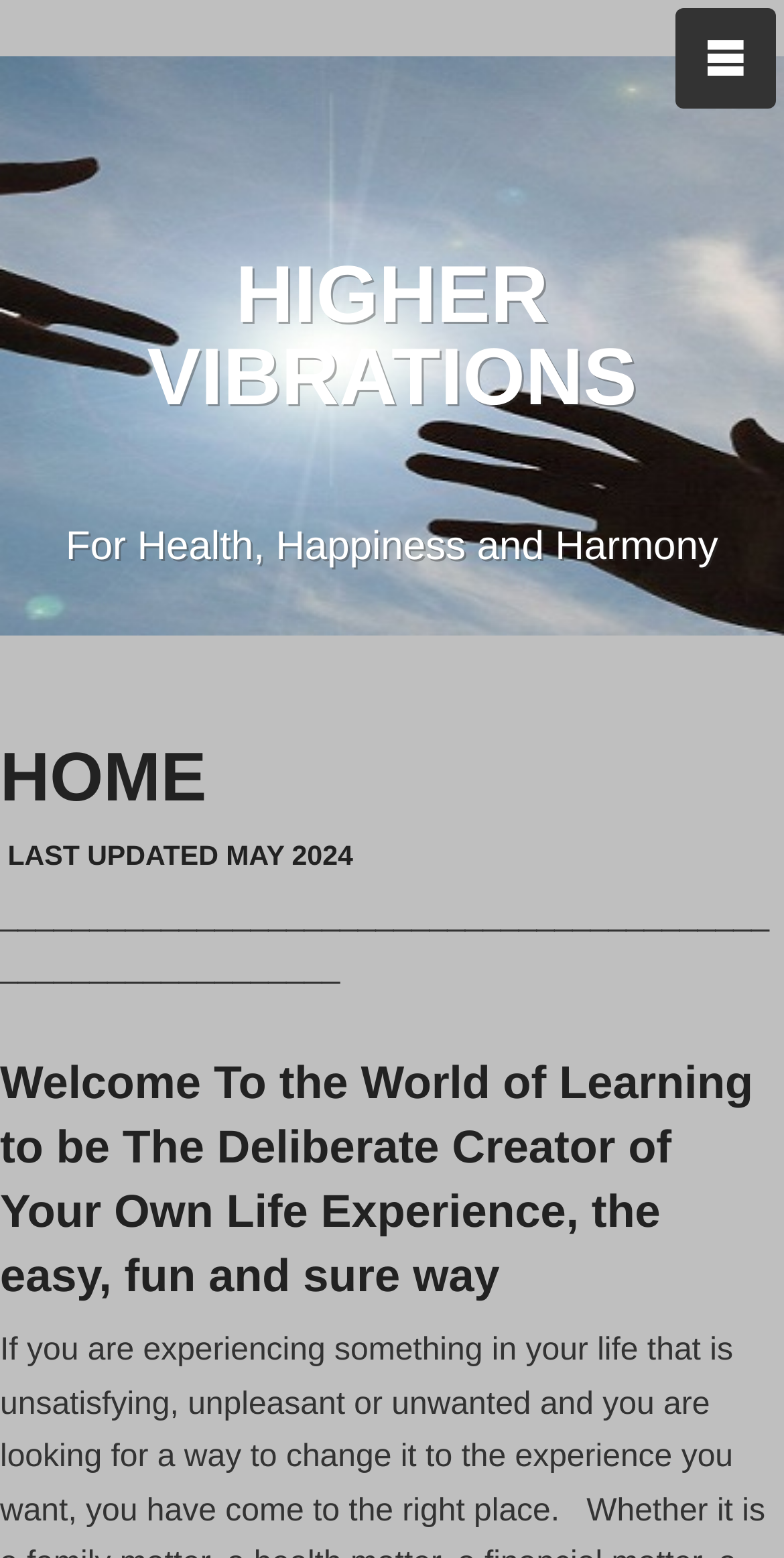Using details from the image, please answer the following question comprehensively:
What is the tone of the website?

The tone of the website appears to be positive and uplifting, as suggested by the headings and subheadings which use words like 'Higher Vibrations', 'Health, Happiness and Harmony', and 'easy, fun and sure way'. This tone is likely intended to inspire and motivate visitors to improve their lives and well-being.